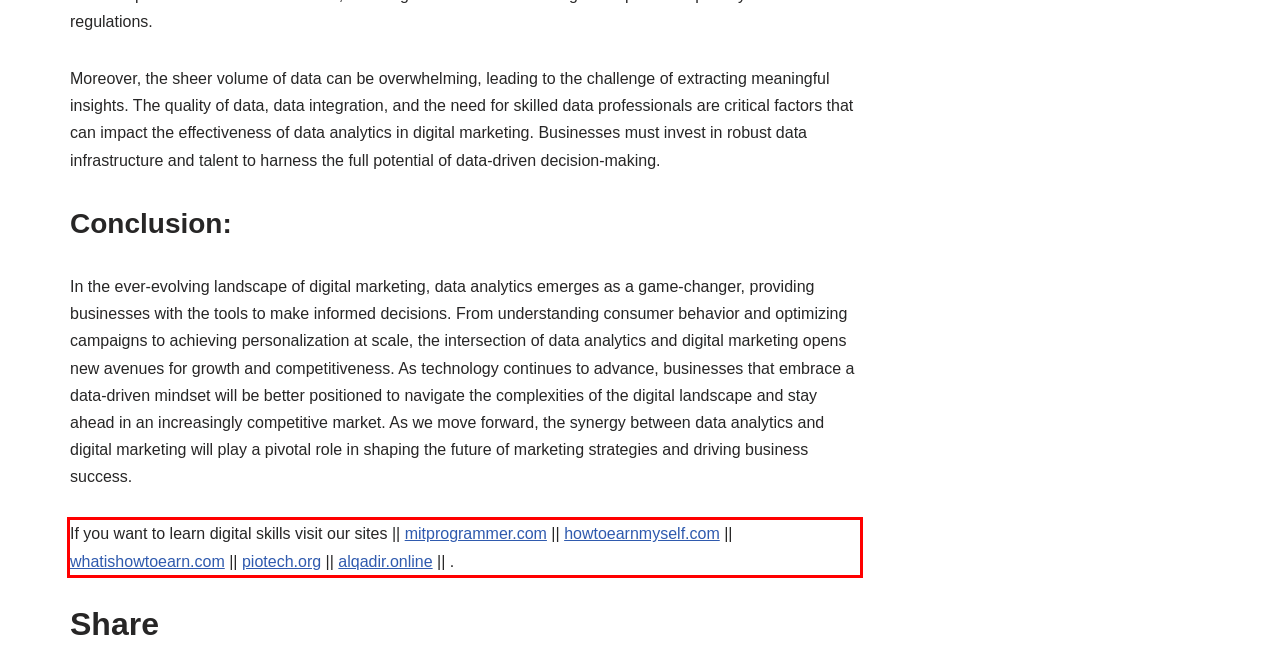Inspect the webpage screenshot that has a red bounding box and use OCR technology to read and display the text inside the red bounding box.

If you want to learn digital skills visit our sites || mitprogrammer.com || howtoearnmyself.com || whatishowtoearn.com || piotech.org || alqadir.online || .